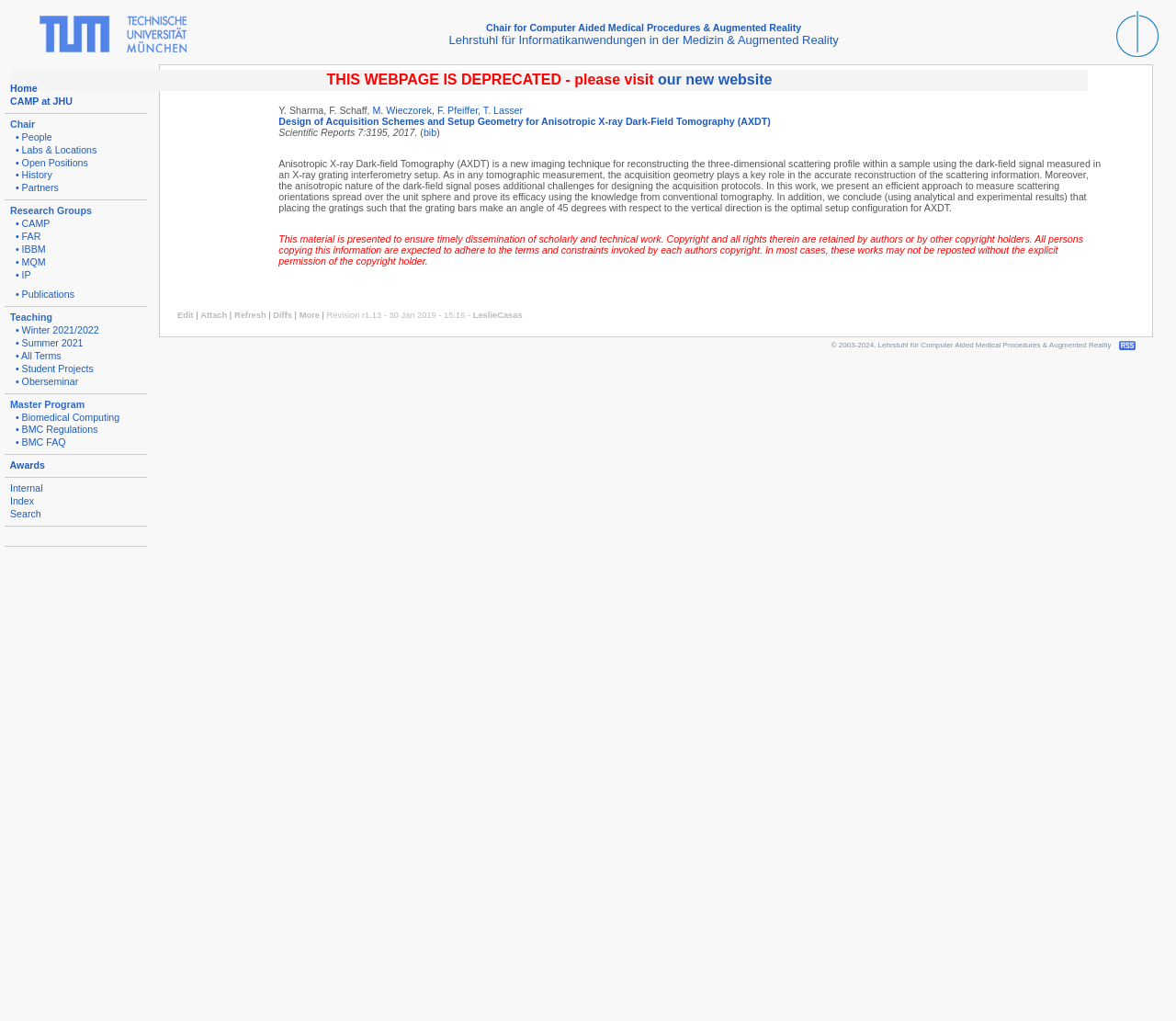Use a single word or phrase to answer this question: 
What is the name of the research group?

CAMP